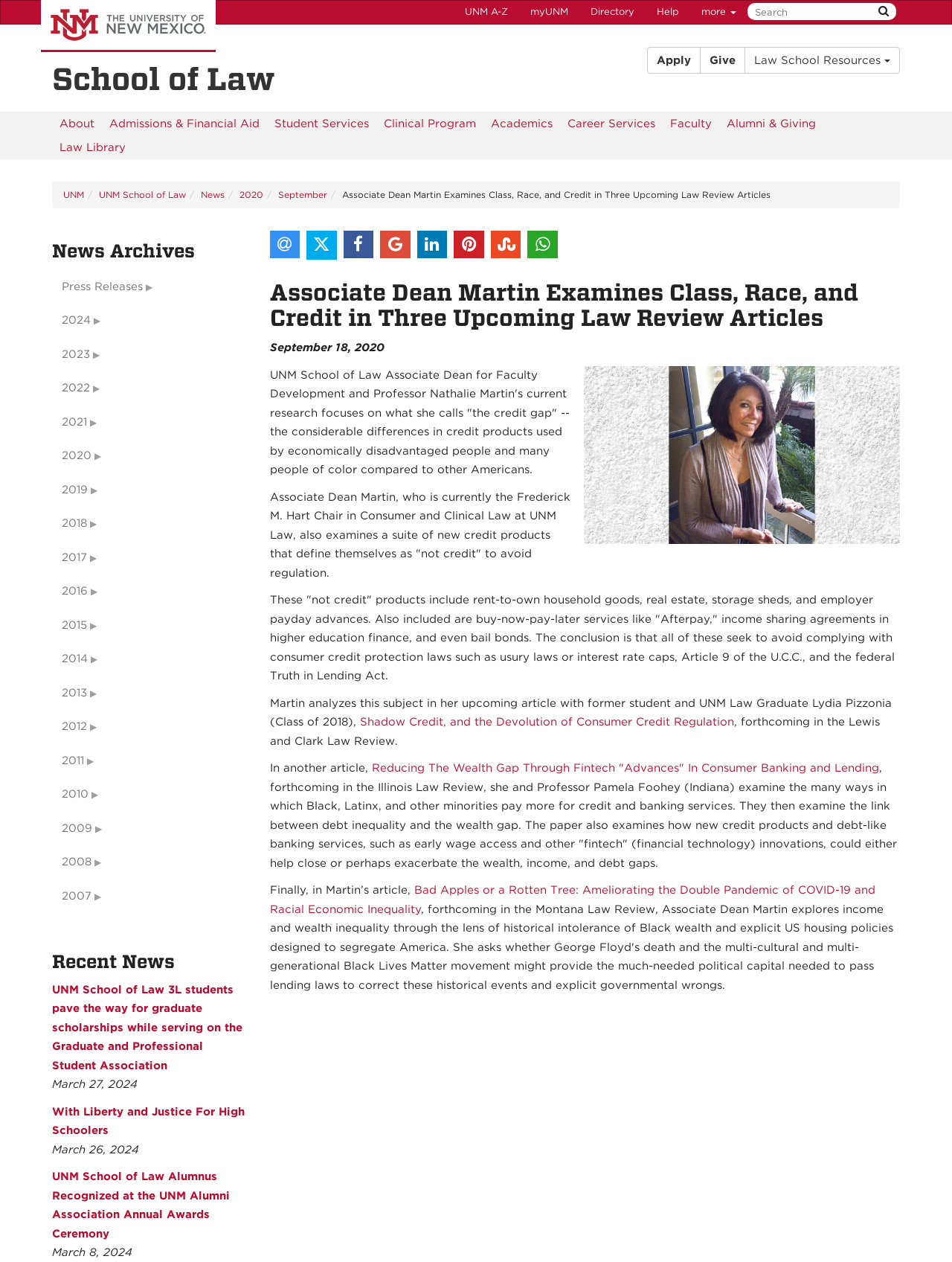Explain in detail what is displayed on the webpage.

The webpage is about Associate Dean Martin's research on "the credit gap" at the University of New Mexico School of Law. At the top, there is a navigation bar with links to the university's homepage, a search bar, and several links to other university resources. Below this, there is a banner with the law school's logo and a heading that reads "School of Law".

The main content of the page is divided into two sections. On the left, there is a sidebar with links to news archives, including press releases and articles from previous years. On the right, there is a main article about Associate Dean Martin's research, which includes an image of her. The article is divided into several paragraphs, which discuss her research on the credit gap, including the differences in credit products used by economically disadvantaged people and people of color compared to other Americans.

The article also mentions that Associate Dean Martin has written several upcoming articles on this topic, including one with a former student, Lydia Pizzonia, and another with Professor Pamela Foohey. These articles will be published in the Lewis and Clark Law Review and the Illinois Law Review, respectively.

At the top of the page, there is a horizontal navigation bar with links to different sections of the law school's website, including "About", "Admissions & Financial Aid", "Student Services", and "Faculty". Below this, there is a breadcrumbs navigation bar that shows the current page's location within the website.

There are several social media links and icons at the top right of the page, including Facebook, Twitter, and LinkedIn.